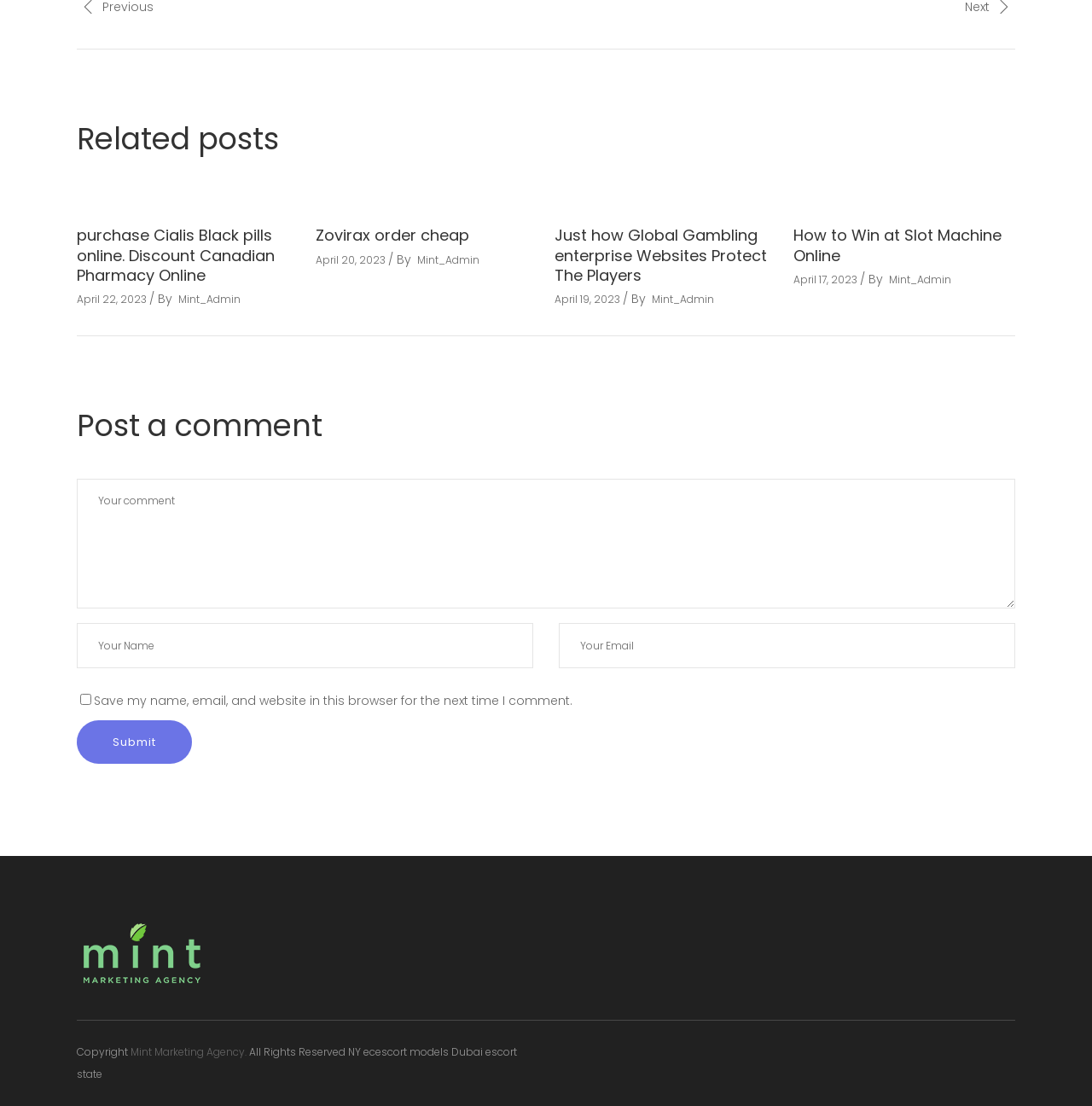Identify the bounding box coordinates of the part that should be clicked to carry out this instruction: "Click the 'Just how Global Gambling enterprise Websites Protect The Players' link".

[0.508, 0.203, 0.702, 0.258]